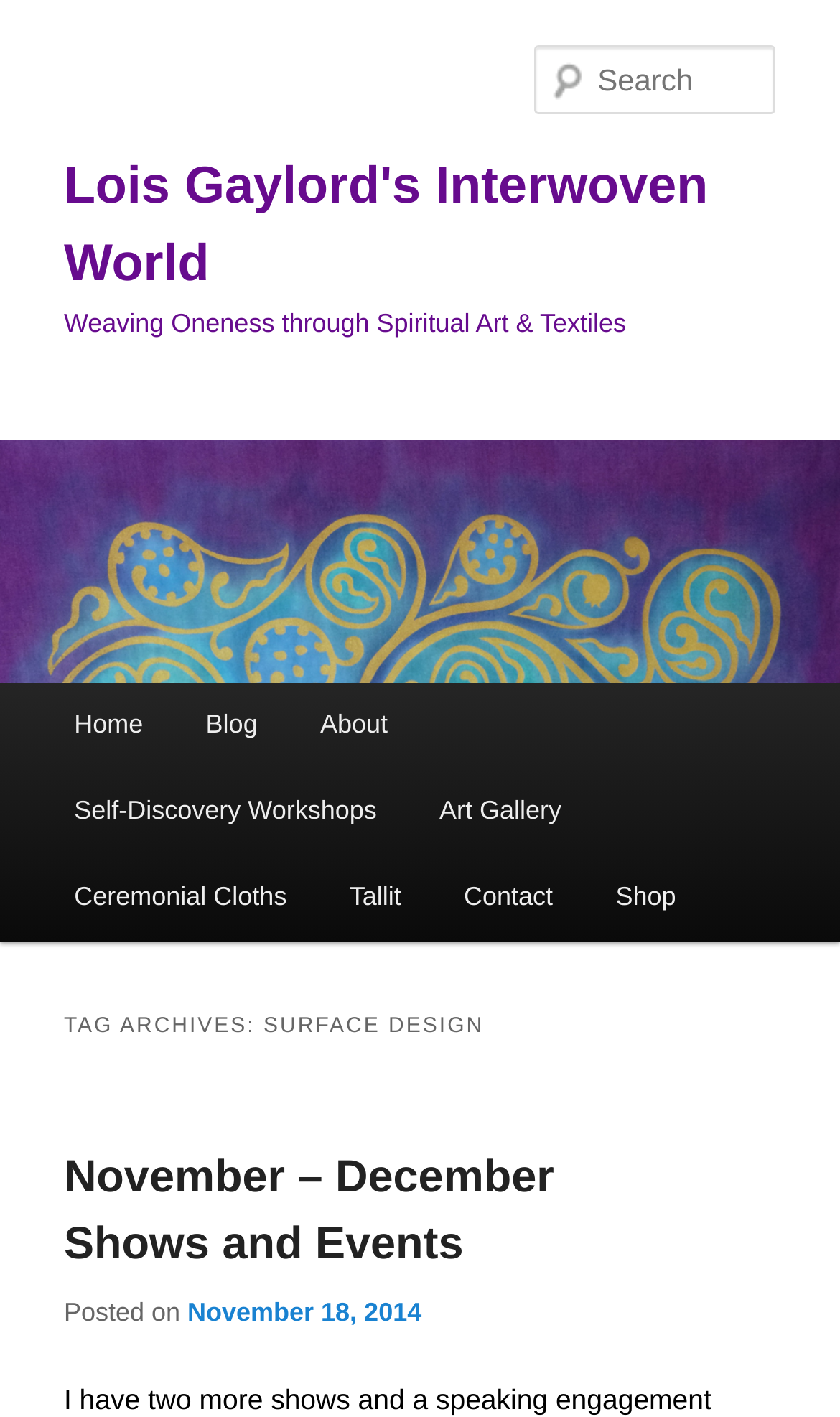What type of workshops are offered on this website?
Kindly offer a detailed explanation using the data available in the image.

By examining the links in the main menu, I can see that one of the links is 'Self-Discovery Workshops', which suggests that this type of workshop is offered on this website.